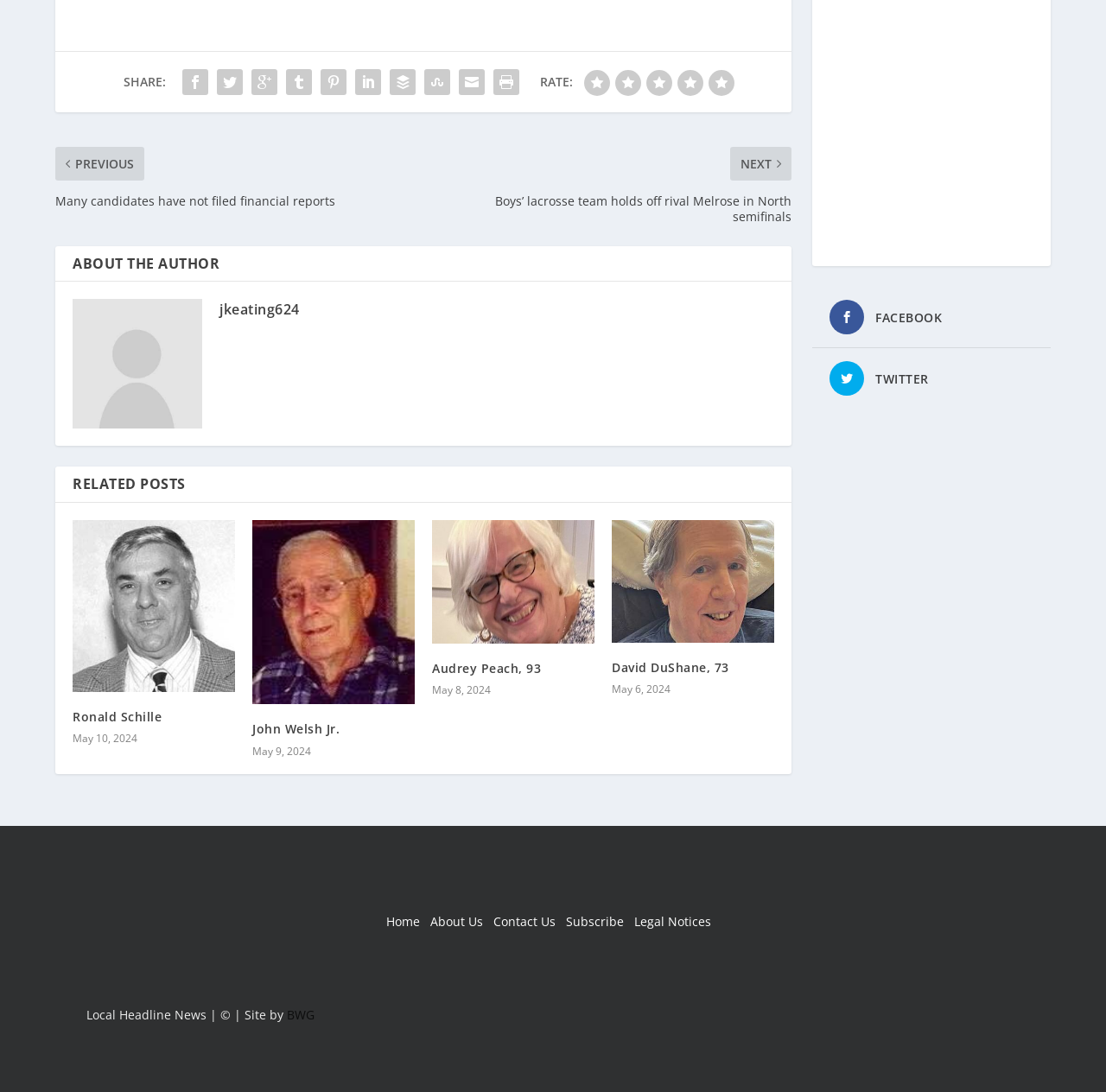Identify the bounding box coordinates of the clickable region necessary to fulfill the following instruction: "Read Ronald Schille's post". The bounding box coordinates should be four float numbers between 0 and 1, i.e., [left, top, right, bottom].

[0.066, 0.476, 0.212, 0.633]